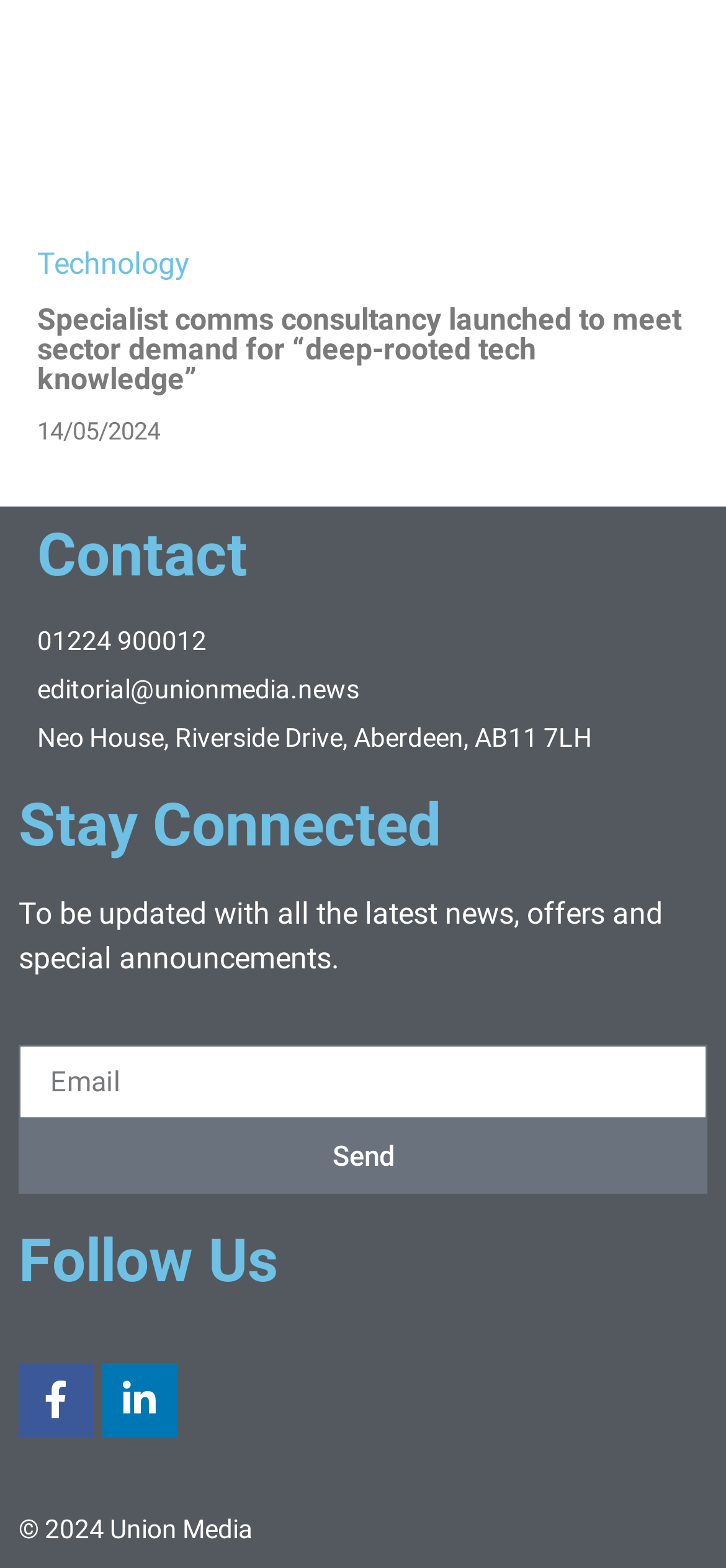Provide the bounding box coordinates of the UI element that matches the description: "parent_node: Email name="form_fields[email]" placeholder="Email"".

[0.026, 0.667, 0.974, 0.714]